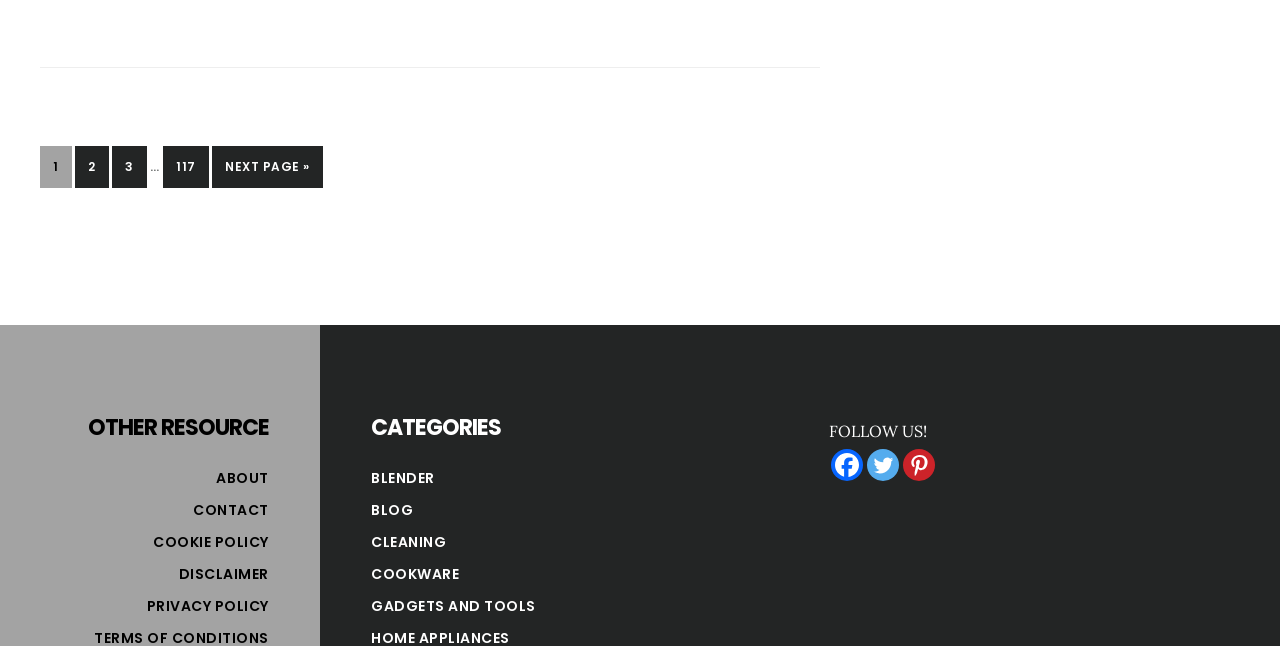Locate the bounding box coordinates of the element you need to click to accomplish the task described by this instruction: "view other resources".

[0.04, 0.642, 0.21, 0.683]